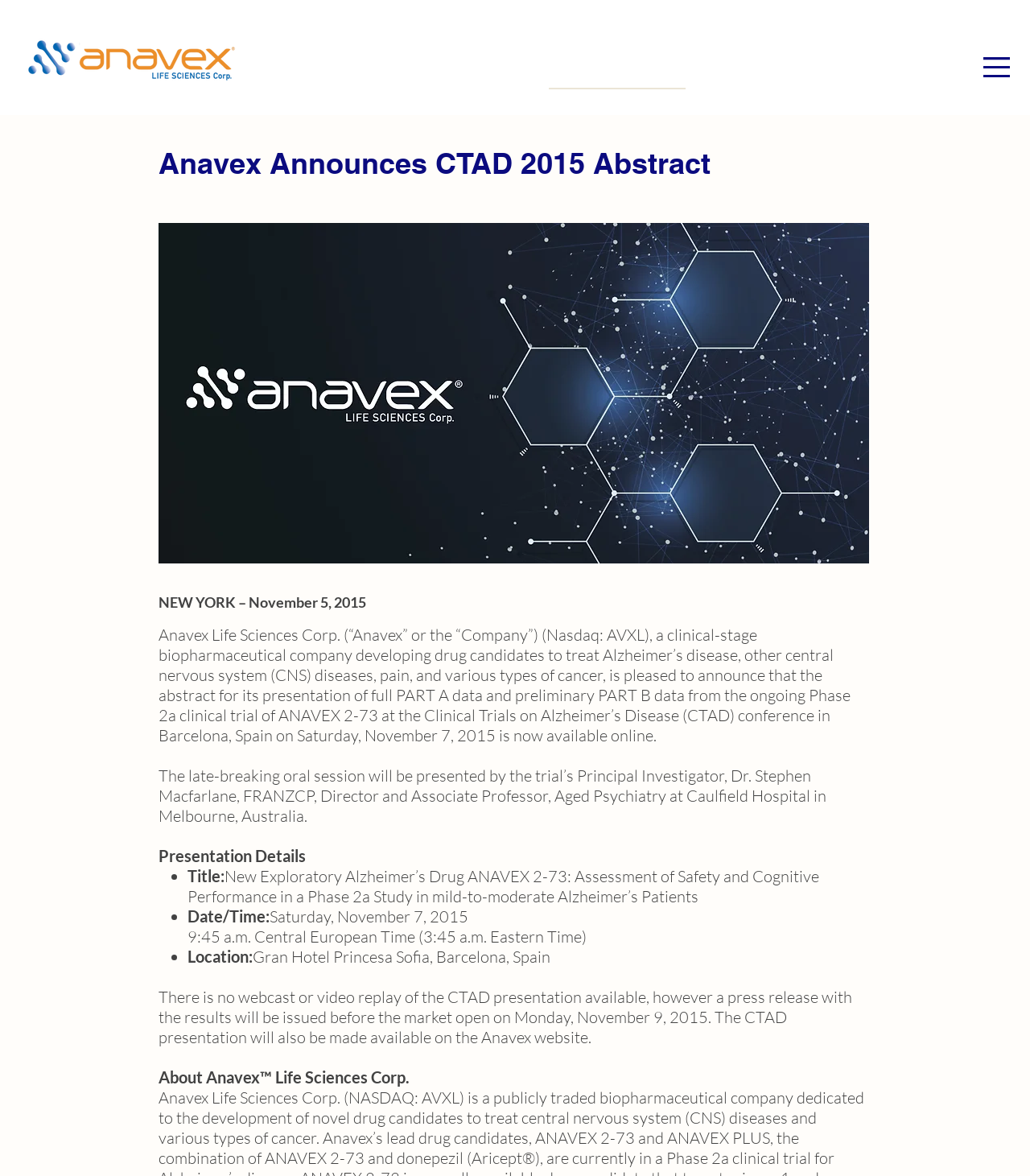Based on the element description, predict the bounding box coordinates (top-left x, top-left y, bottom-right x, bottom-right y) for the UI element in the screenshot: title="Permalink for this message"

None